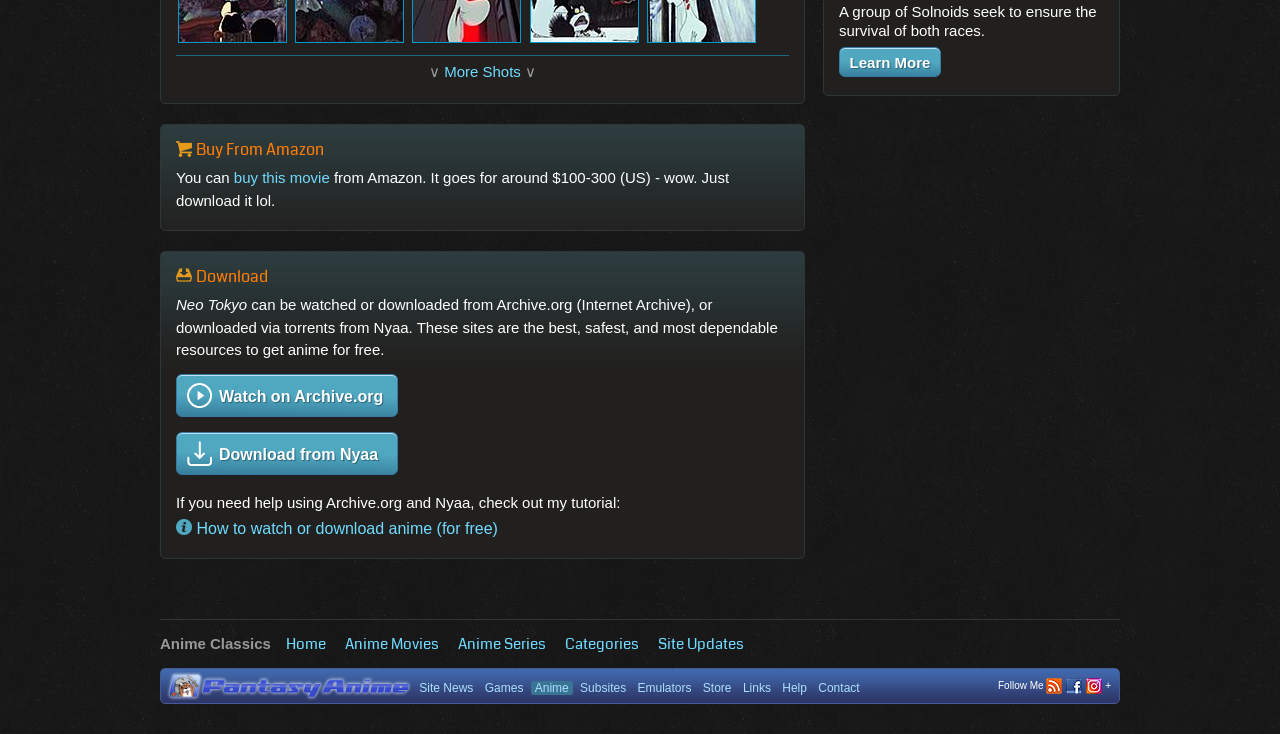Answer the question below with a single word or a brief phrase: 
What is the tutorial about?

How to watch or download anime